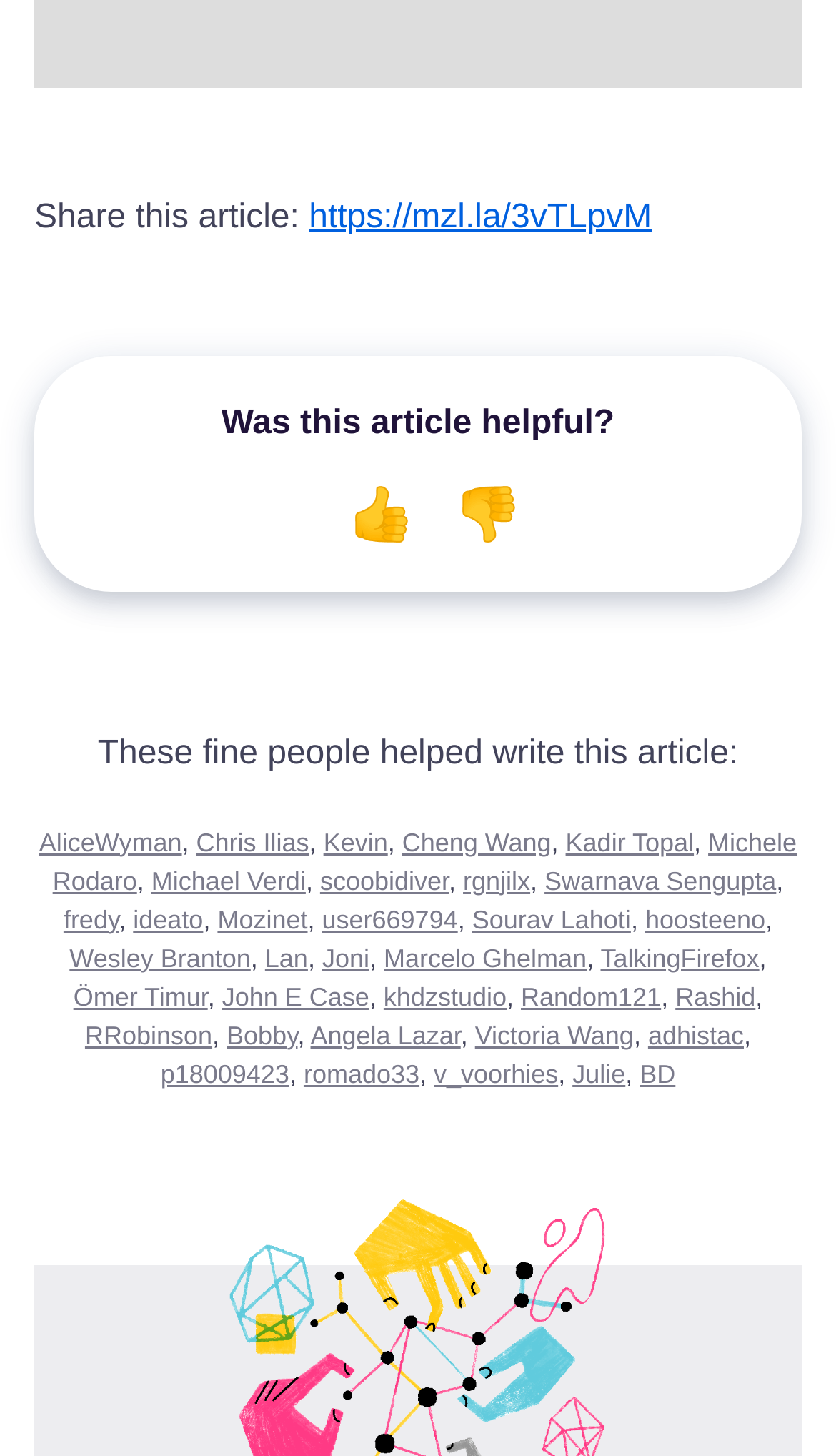What are the two options to respond to the question 'Was this article helpful?'?
Based on the content of the image, thoroughly explain and answer the question.

The webpage provides two buttons, 'Yes' and 'No', as options to respond to the question 'Was this article helpful?'. These buttons are placed below the heading, indicating that they are the possible responses to the question.